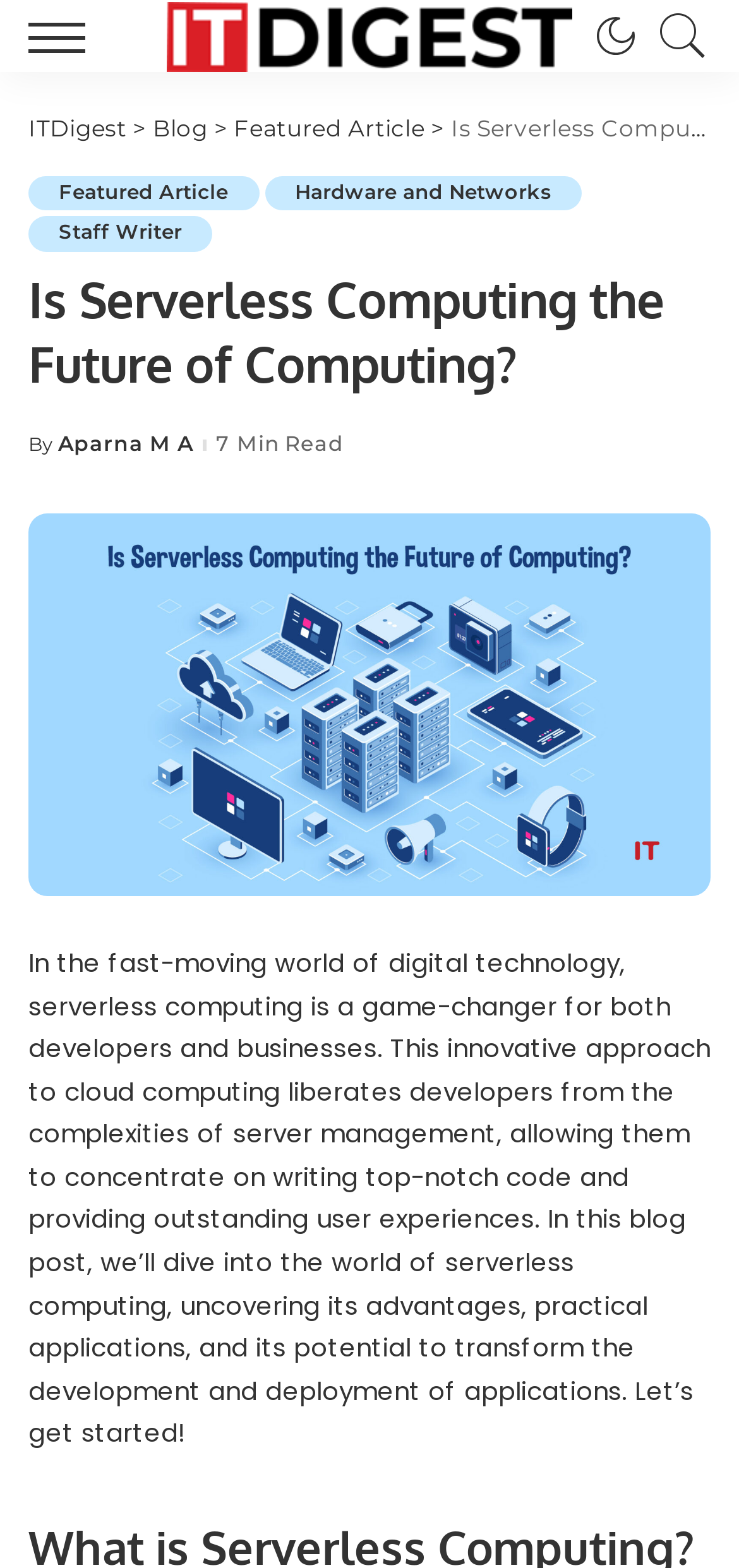Reply to the question with a single word or phrase:
What is the topic of the featured article?

Serverless Computing